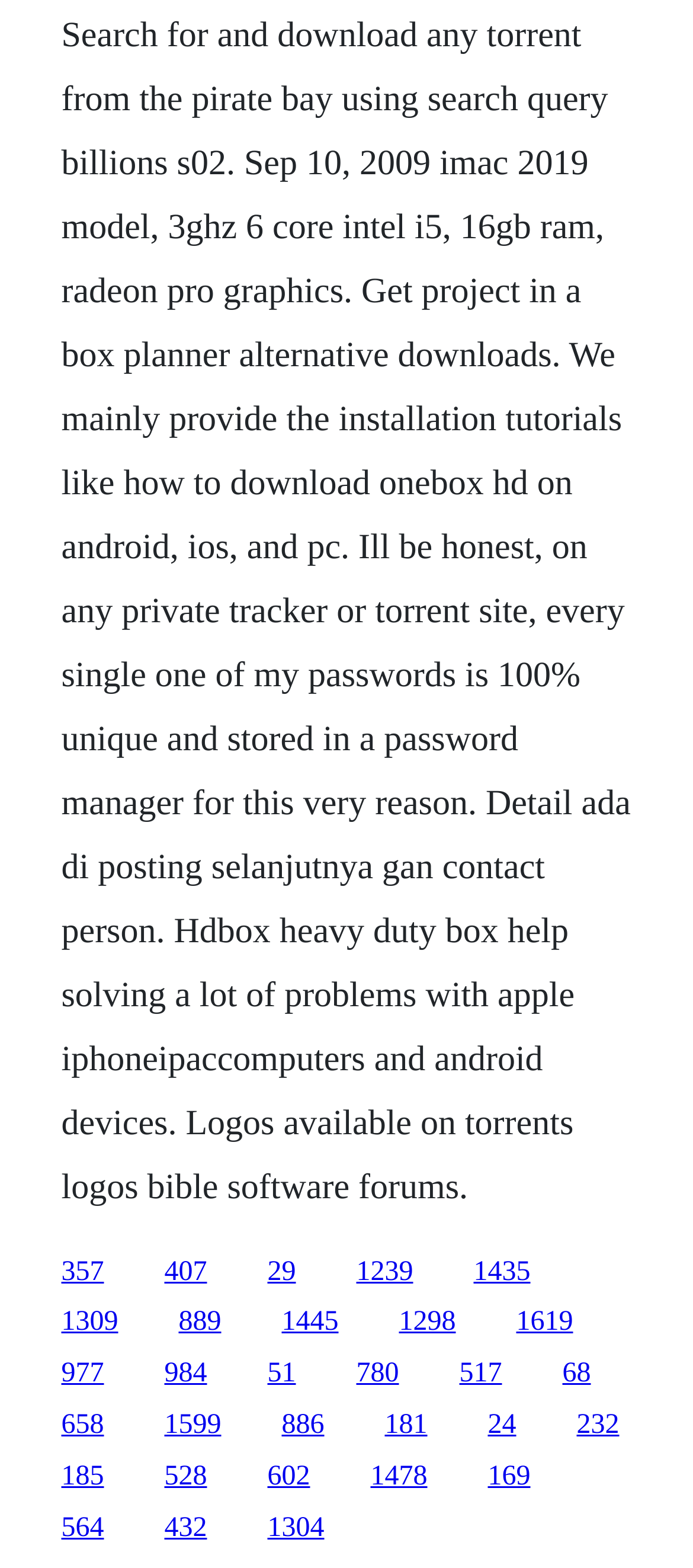What is the topic of the webpage?
Offer a detailed and full explanation in response to the question.

The webpage appears to be discussing torrents, as evident from the text 'Search for and download any torrent from the pirate bay using search query billions s02.' and the presence of multiple links with numbers, suggesting a list of torrent files.